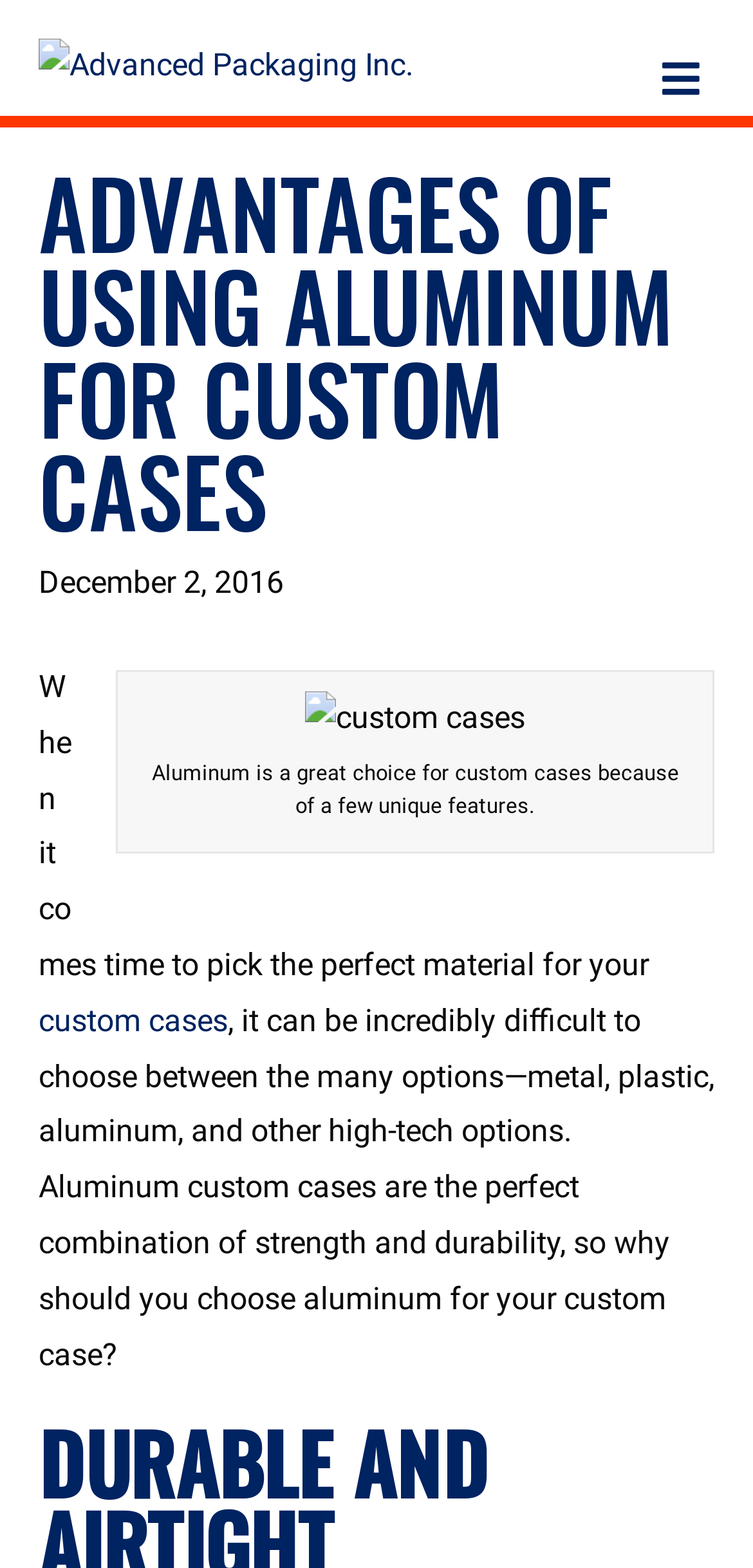Find and provide the bounding box coordinates for the UI element described here: "Menu". The coordinates should be given as four float numbers between 0 and 1: [left, top, right, bottom].

[0.859, 0.03, 0.949, 0.071]